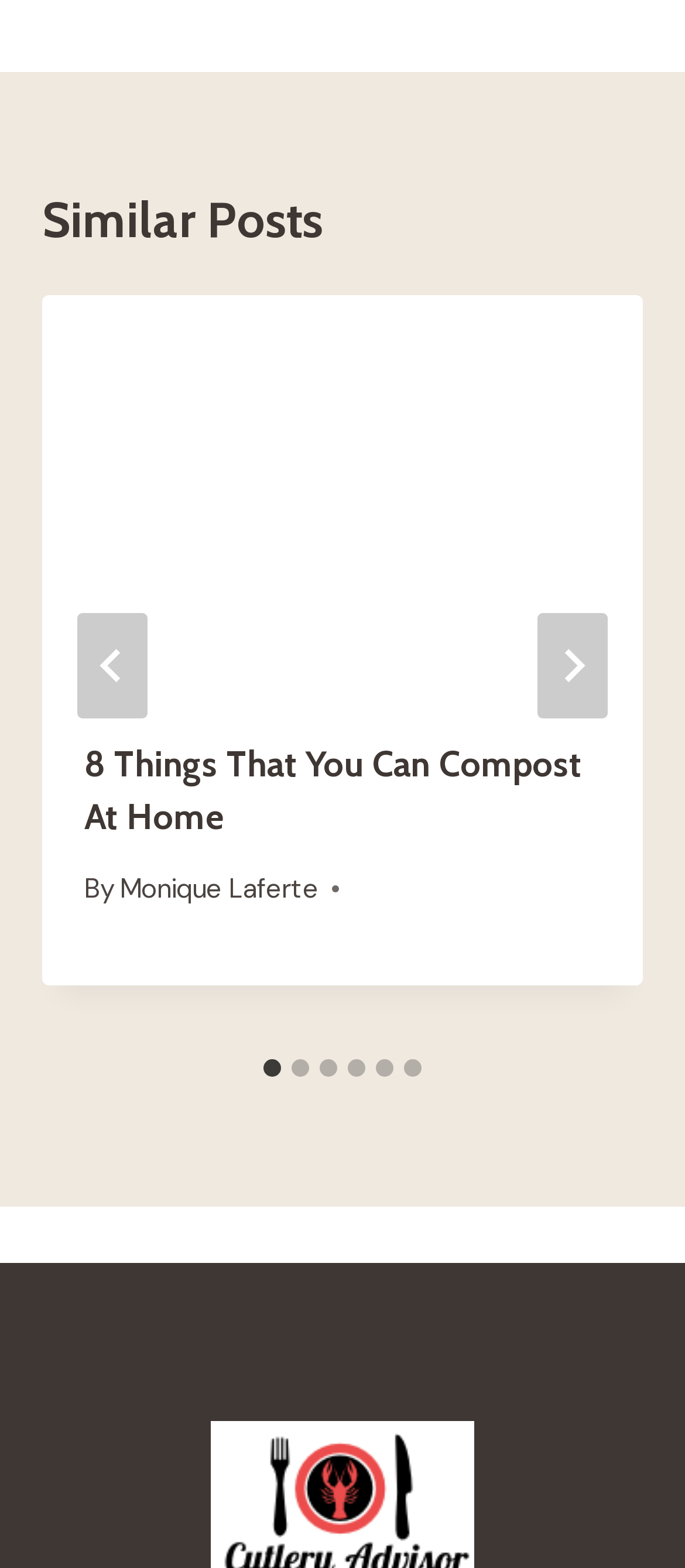What is the purpose of the 'Next' button?
From the image, provide a succinct answer in one word or a short phrase.

Go to next slide